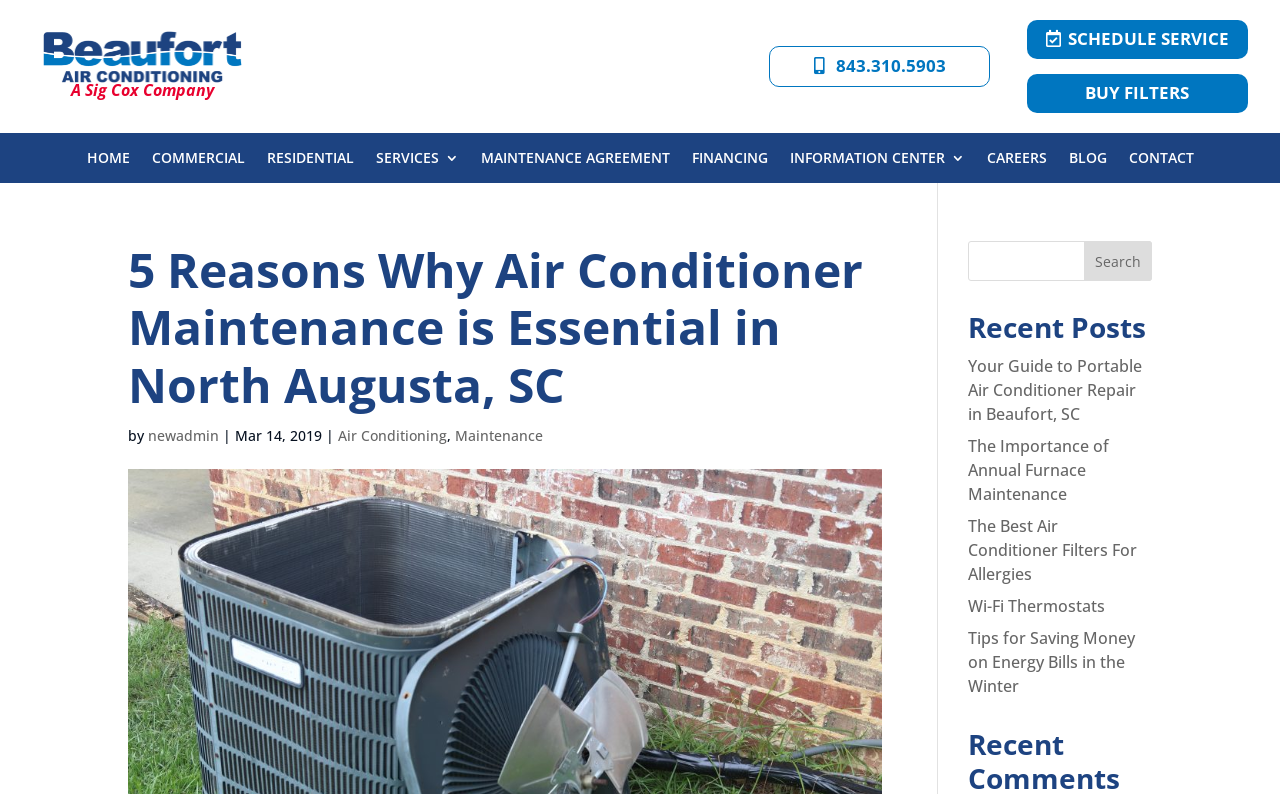Determine the bounding box coordinates for the region that must be clicked to execute the following instruction: "Schedule a service".

[0.802, 0.025, 0.975, 0.074]